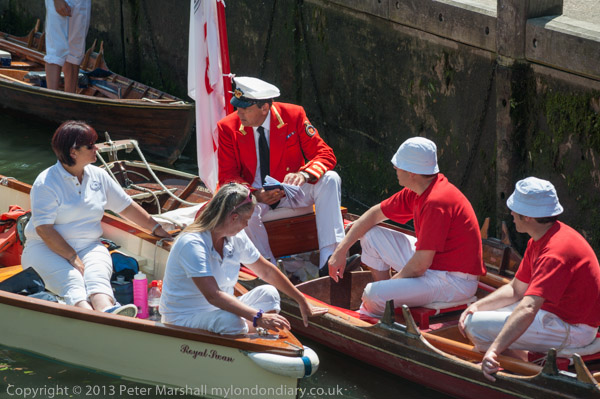How many people are seated on the boat 'Royal Stream'? Examine the screenshot and reply using just one word or a brief phrase.

Four